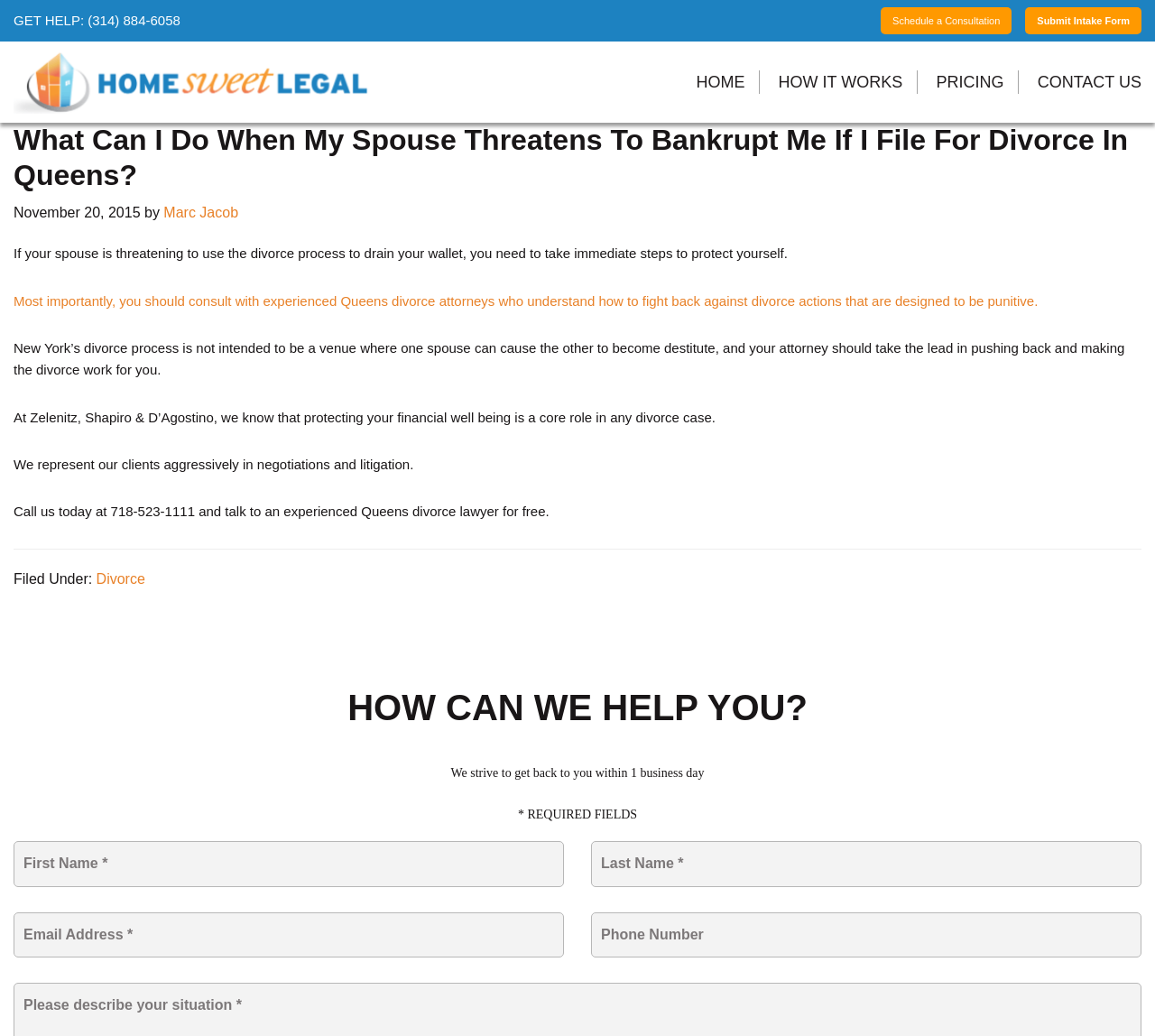Answer this question in one word or a short phrase: What is the name of the author of the article?

Marc Jacob